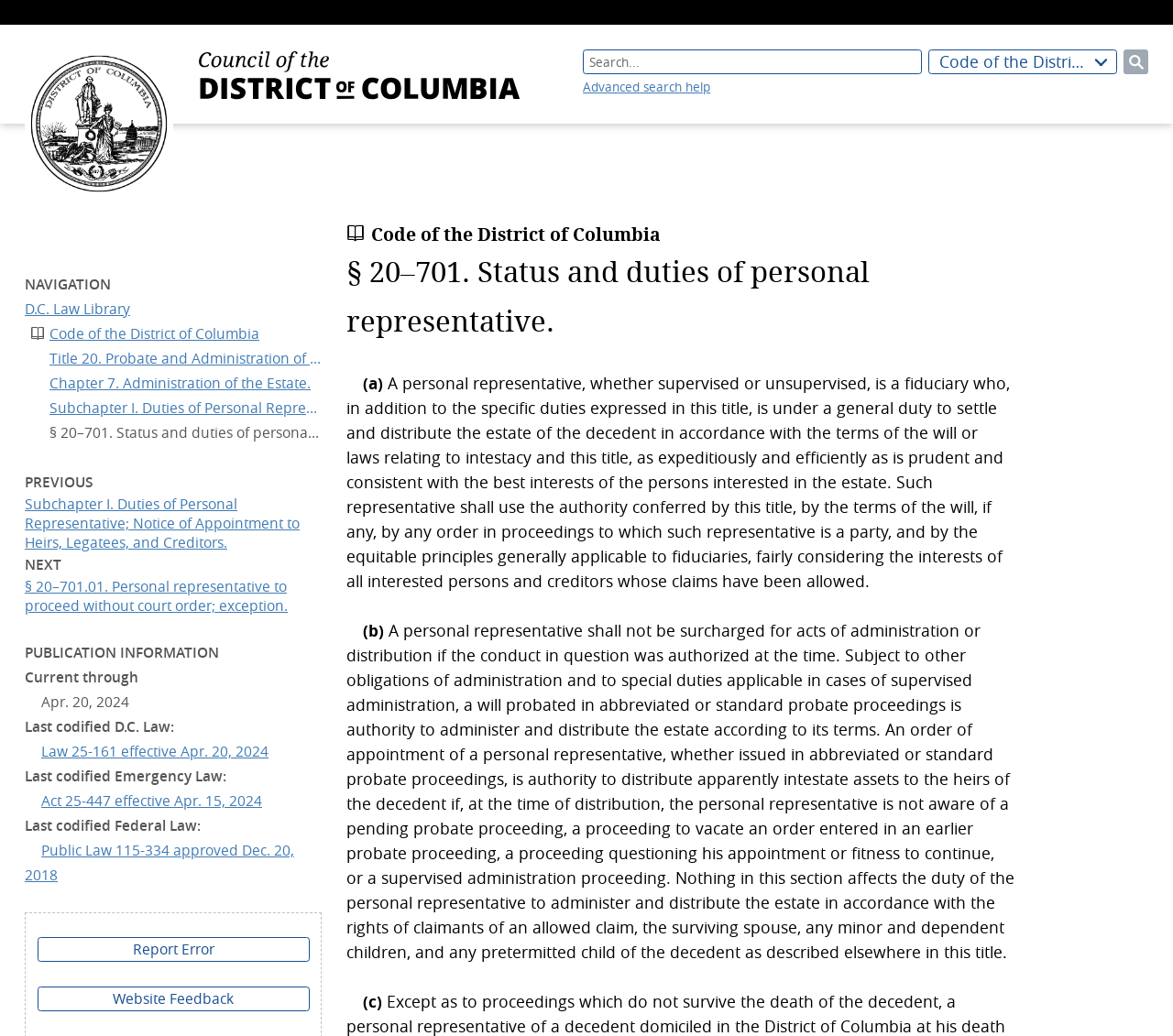What is the purpose of the personal representative?
Can you give a detailed and elaborate answer to the question?

I determined the answer by reading the text content of the webpage, which states that 'A personal representative, whether supervised or unsupervised, is a fiduciary who, in addition to the specific duties expressed in this title, is under a general duty to settle and distribute the estate of the decedent...'.